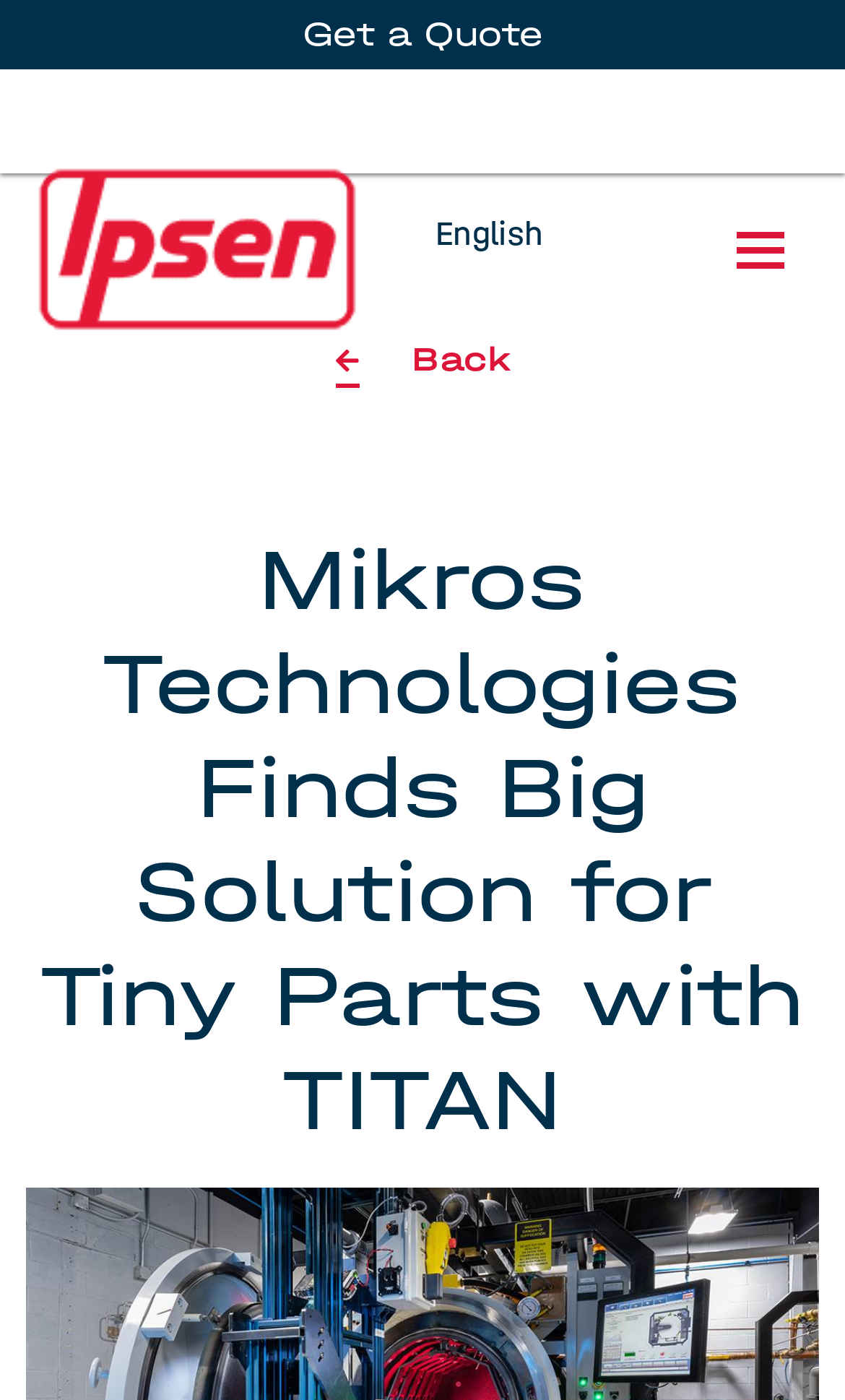Find the bounding box coordinates for the HTML element described as: "parent_node: Main Navigation". The coordinates should consist of four float values between 0 and 1, i.e., [left, top, right, bottom].

[0.041, 0.062, 0.426, 0.294]